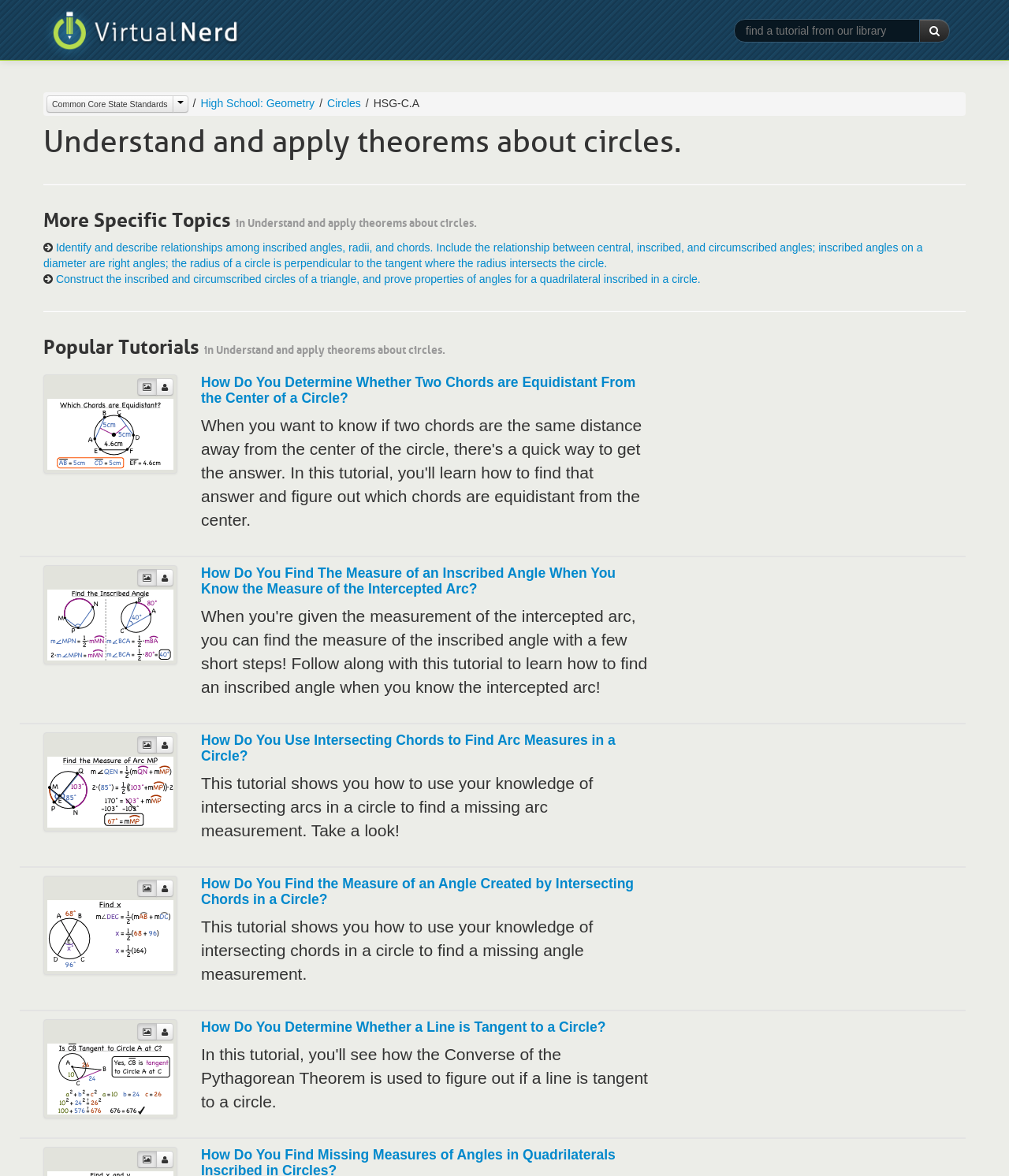Identify the bounding box coordinates of the area that should be clicked in order to complete the given instruction: "Search for a tutorial from the library". The bounding box coordinates should be four float numbers between 0 and 1, i.e., [left, top, right, bottom].

[0.727, 0.016, 0.912, 0.036]